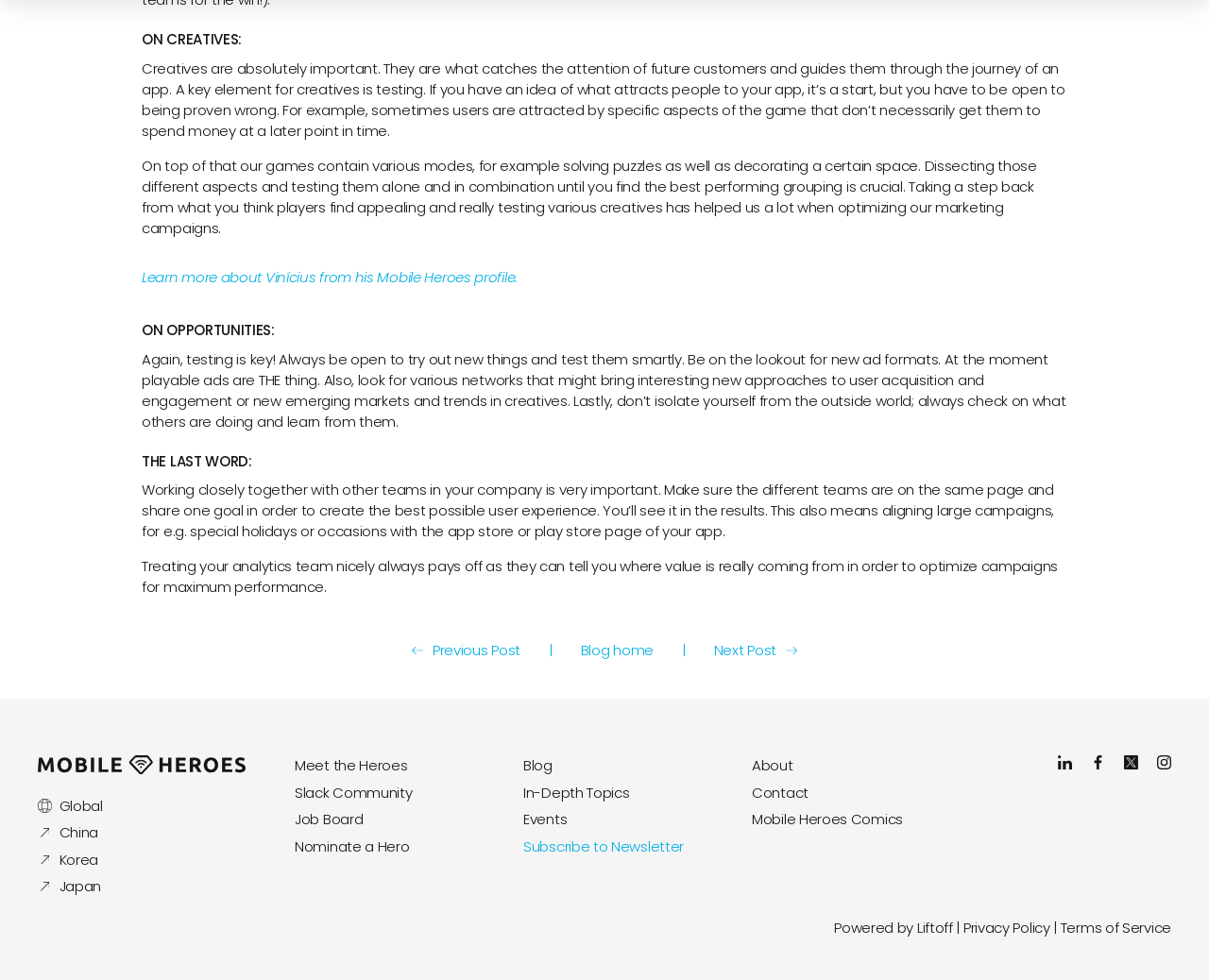Locate the bounding box coordinates of the clickable area to execute the instruction: "Learn more about Vinícius". Provide the coordinates as four float numbers between 0 and 1, represented as [left, top, right, bottom].

[0.117, 0.272, 0.428, 0.292]